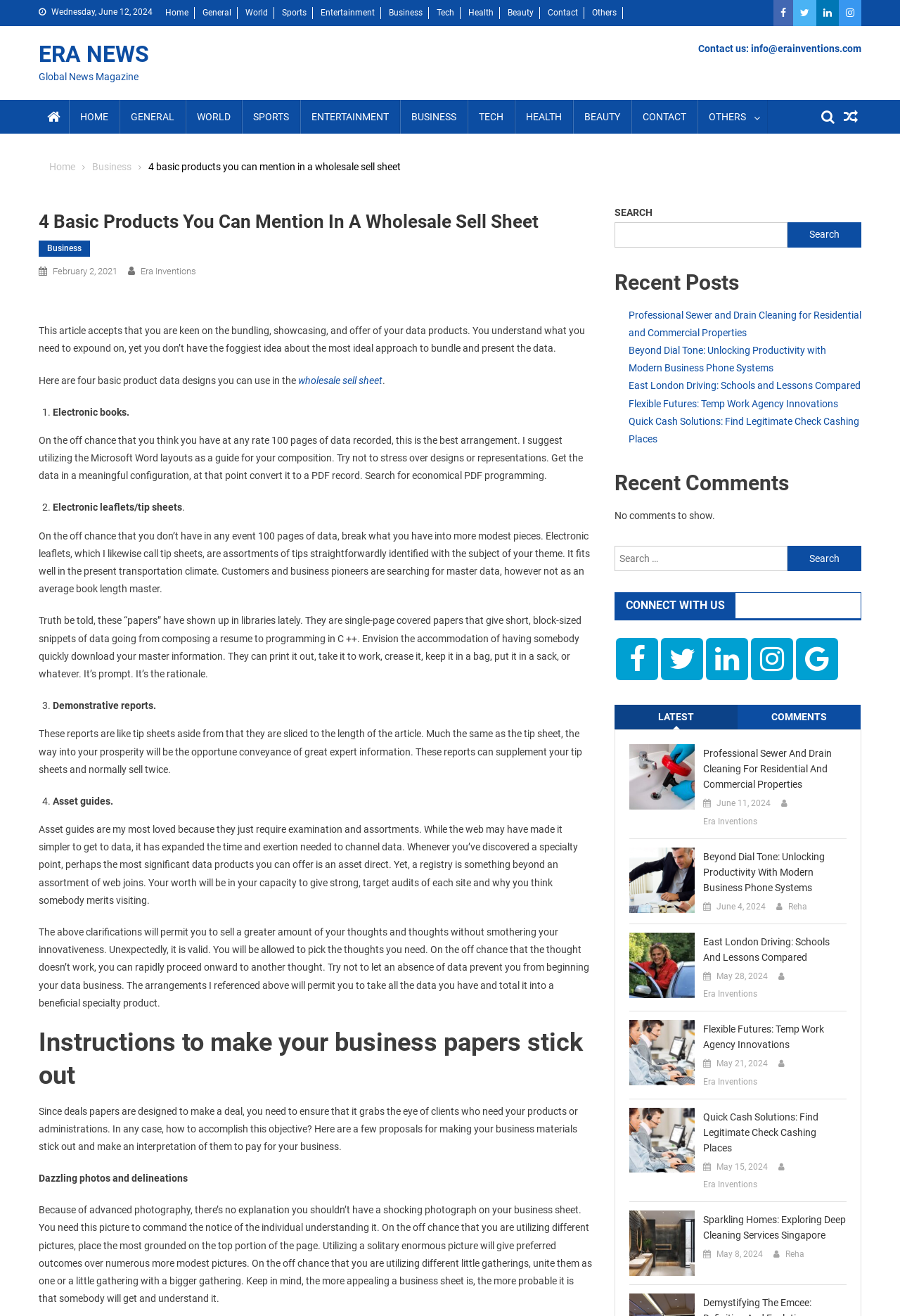What is the purpose of an asset guide?
Provide a detailed answer to the question, using the image to inform your response.

According to the article, an asset guide is a type of data product that provides a collection of resources. The article explains that an asset guide is a valuable product because it saves time and effort in finding relevant information, and provides a curated list of resources that are reviewed and recommended by the author.